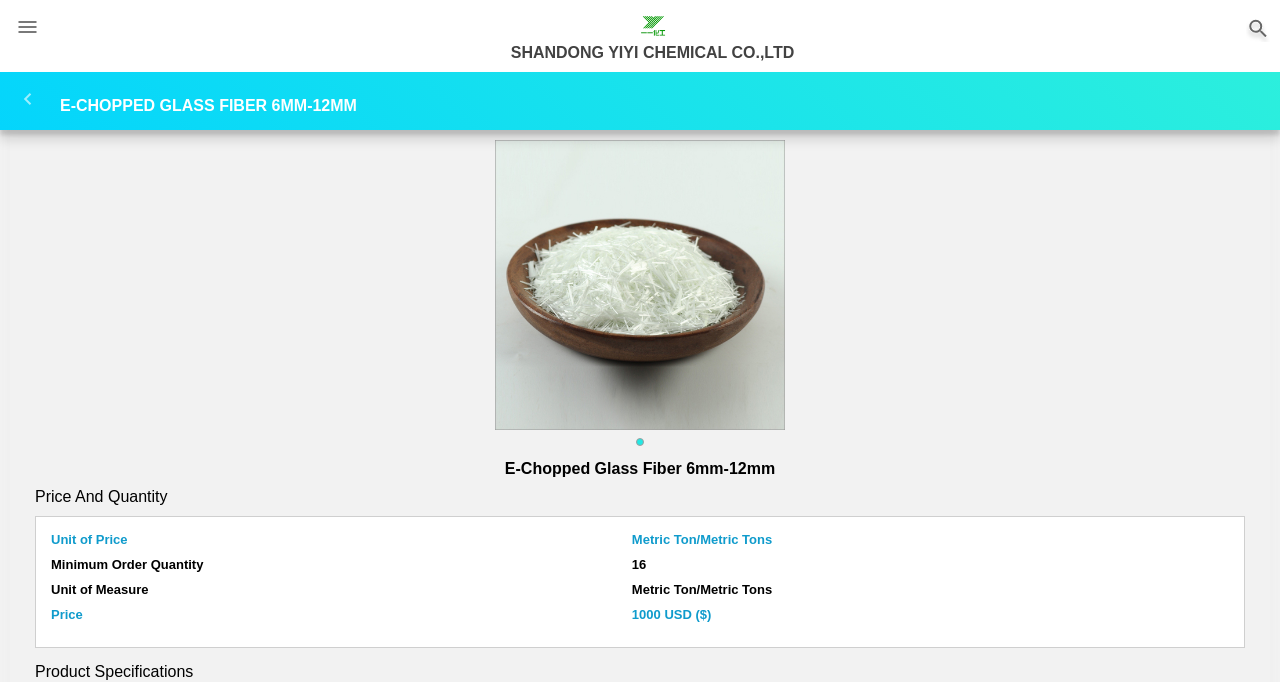Produce an elaborate caption capturing the essence of the webpage.

The webpage is about E-Chopped Glass Fiber 6mm-12mm, a product offered by SHANDONG YIYI CHEMICAL CO.,LTD, a well-known manufacturer, supplier, exporter, and importer in Weifang. 

At the top left of the page, there is a small image with the label "home". On the right side of the top section, there is another "home" image and a link to SHANDONG YIYI CHEMICAL CO.,LTD. 

Below the top section, there is a prominent heading "E-CHOPPED GLASS FIBER 6MM-12MM" that spans almost the entire width of the page. 

Under the heading, there is a large image of E-Chopped Glass Fiber 6mm-12mm, taking up about half of the page's width. 

In the lower section of the page, there are several blocks of text, including "Price And Quantity", "Unit of Price", "Metric Ton/Metric Tons", "Minimum Order Quantity", "16", "Unit of Measure", "Metric Ton/Metric Tons", "Price", and "1000 USD ($)". These blocks are arranged in a tabular format, with the labels on the left and the corresponding values on the right. 

At the very bottom of the page, there is a section labeled "Product Specifications".